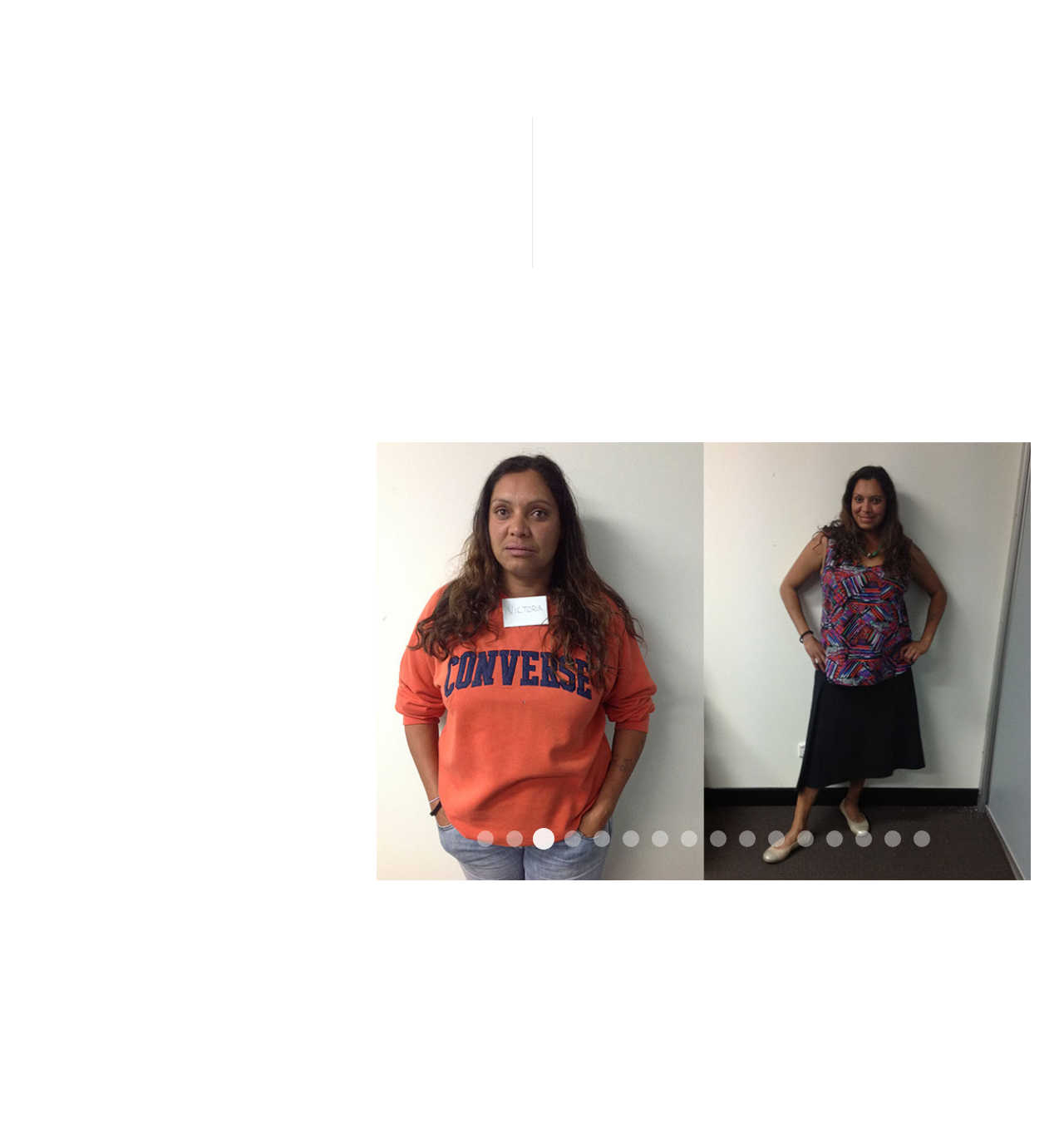Please provide a short answer using a single word or phrase for the question:
How many links are on the webpage?

17